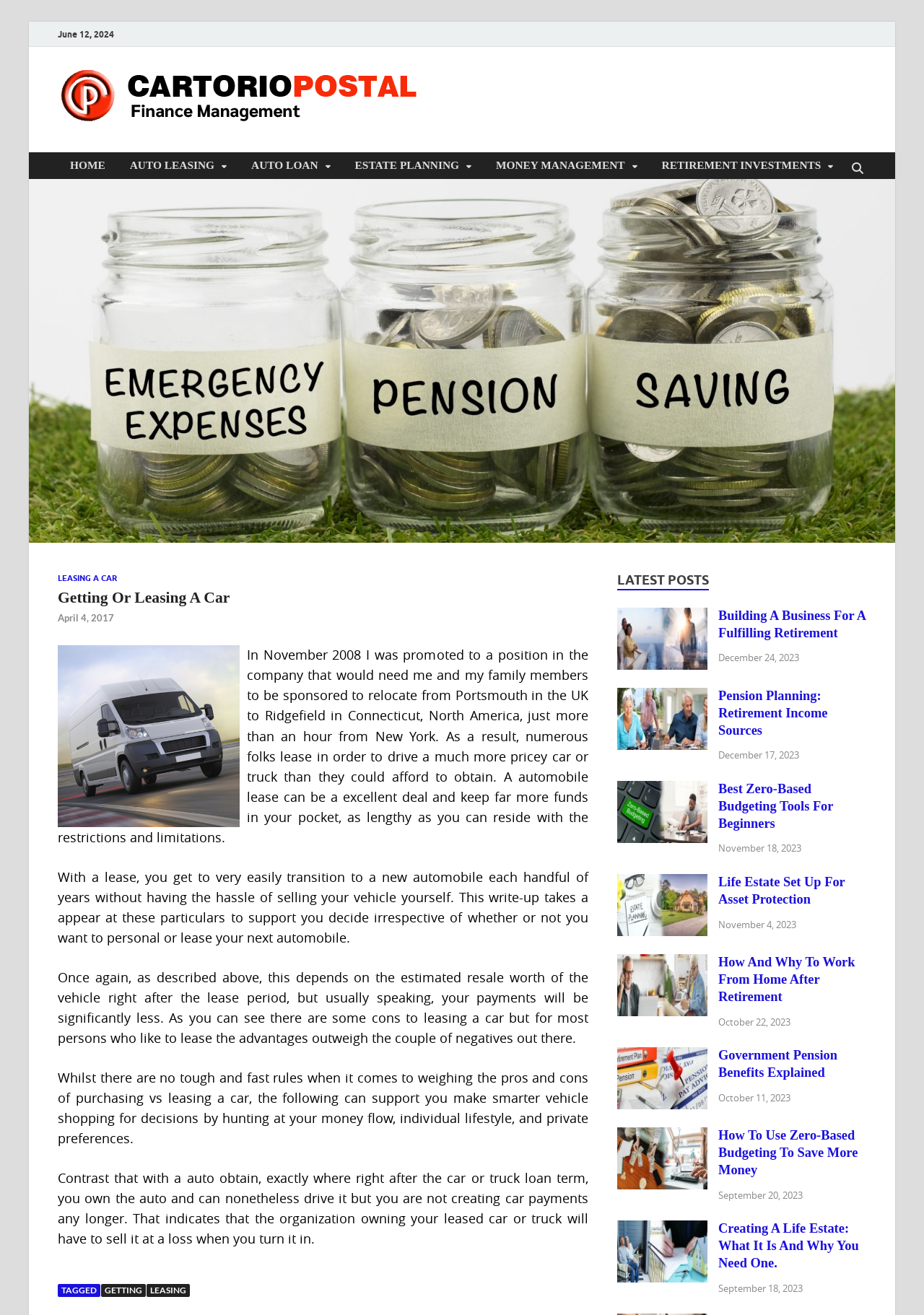Please answer the following question using a single word or phrase: 
What is the first latest post about?

Building A Business For A Fulfilling Retirement